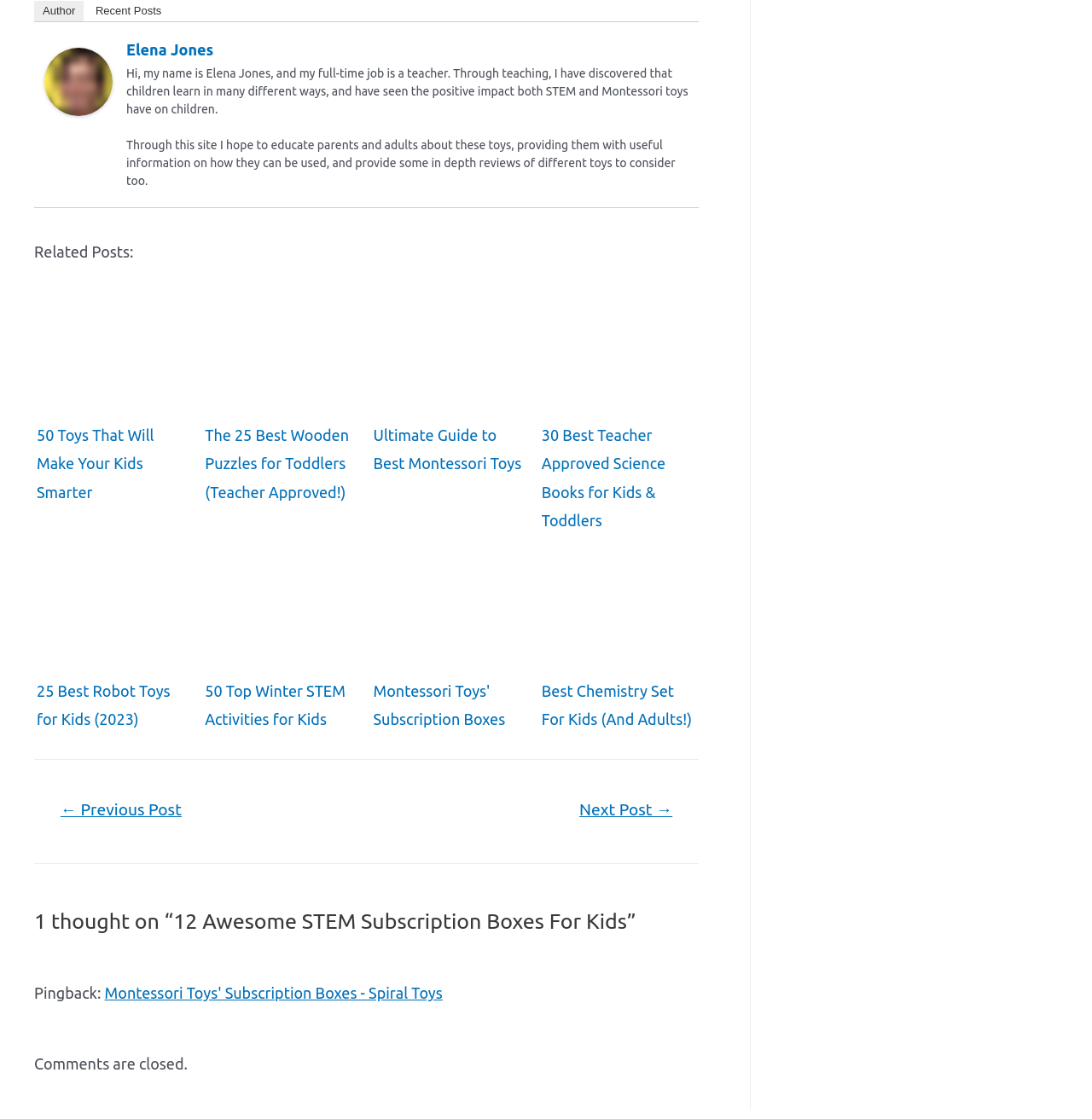Find the bounding box of the element with the following description: "Author". The coordinates must be four float numbers between 0 and 1, formatted as [left, top, right, bottom].

[0.031, 0.001, 0.077, 0.019]